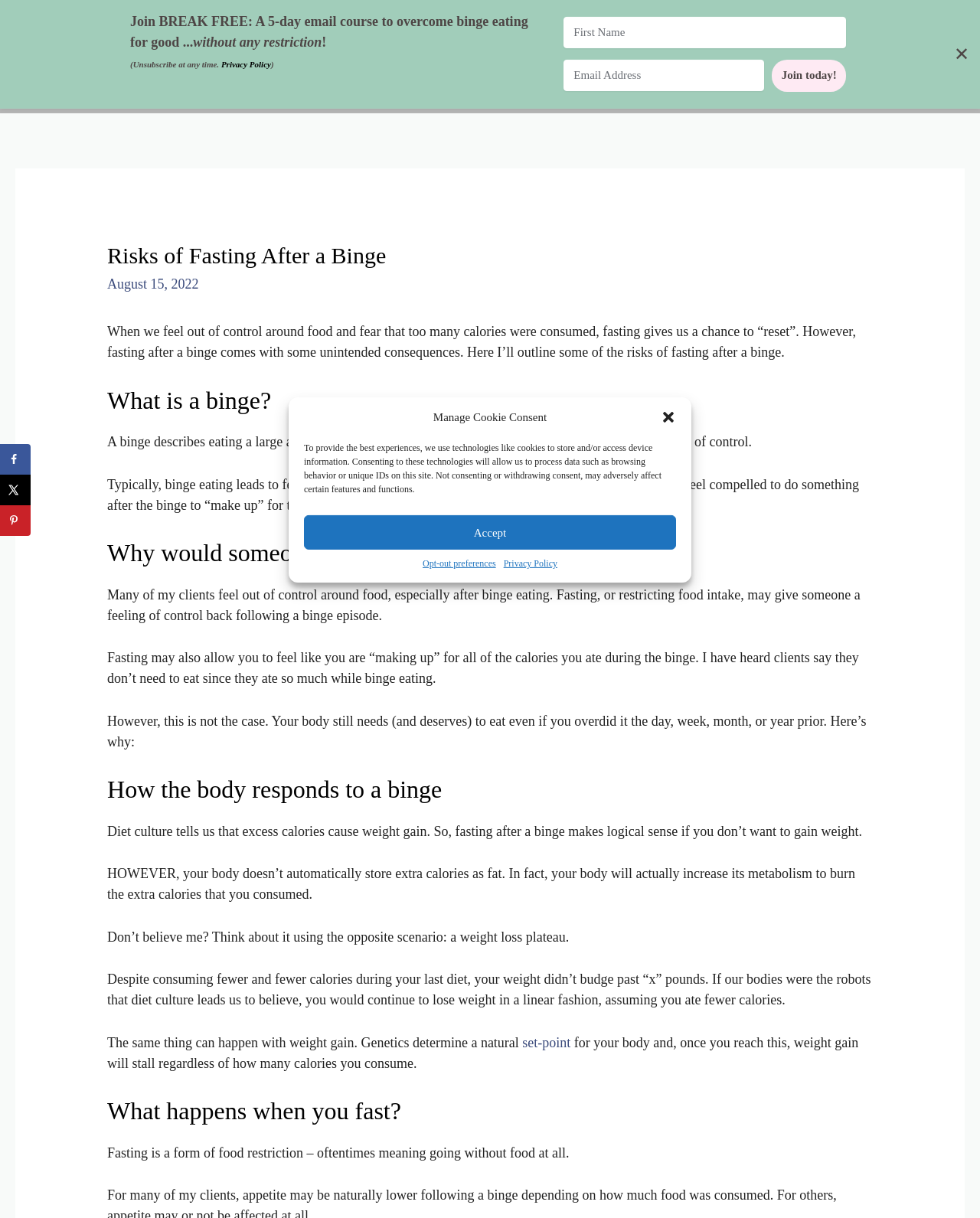Provide a one-word or short-phrase response to the question:
What is the author's opinion on the body's response to excess calories?

it increases metabolism